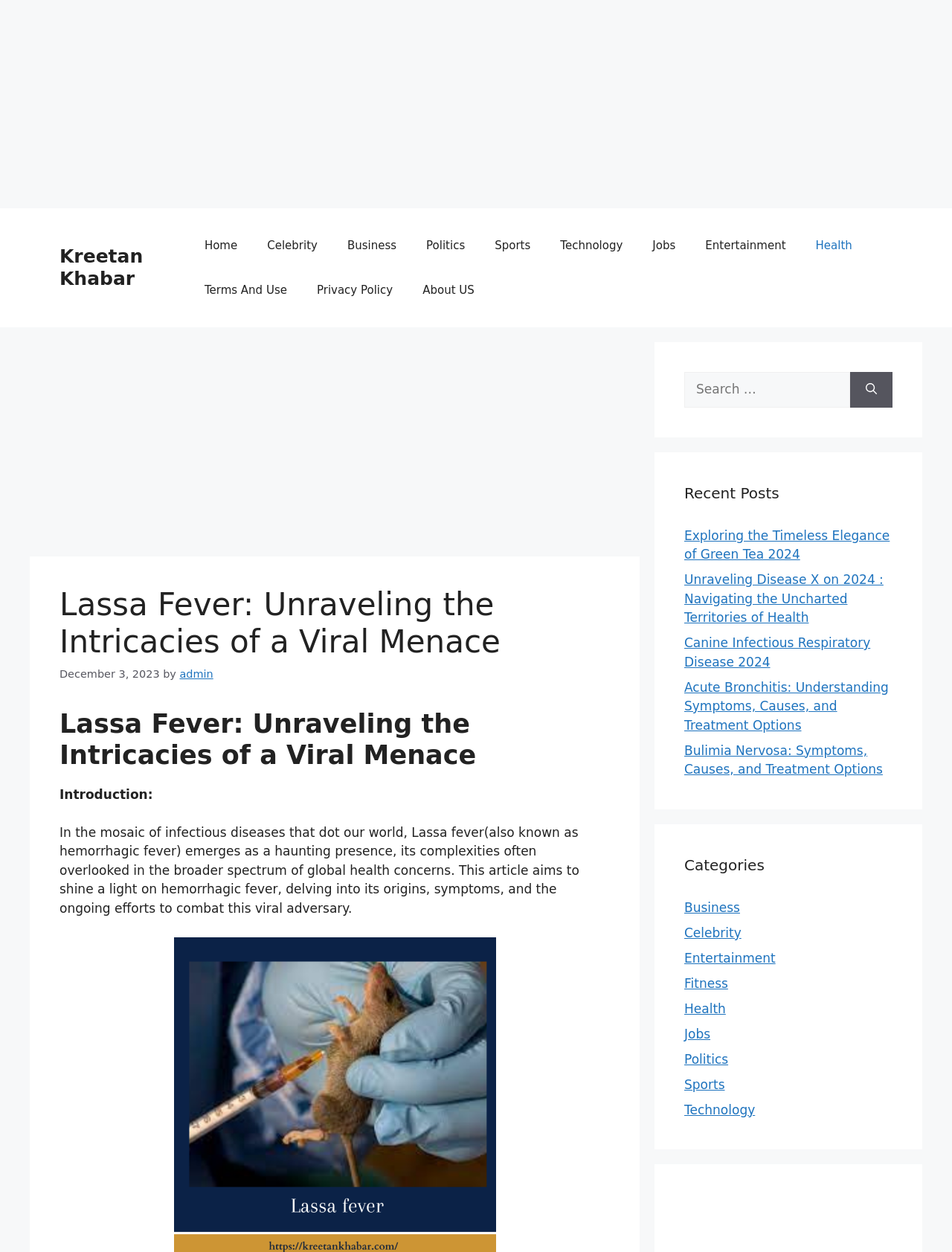Could you determine the bounding box coordinates of the clickable element to complete the instruction: "Visit the Health category"? Provide the coordinates as four float numbers between 0 and 1, i.e., [left, top, right, bottom].

[0.719, 0.799, 0.762, 0.811]